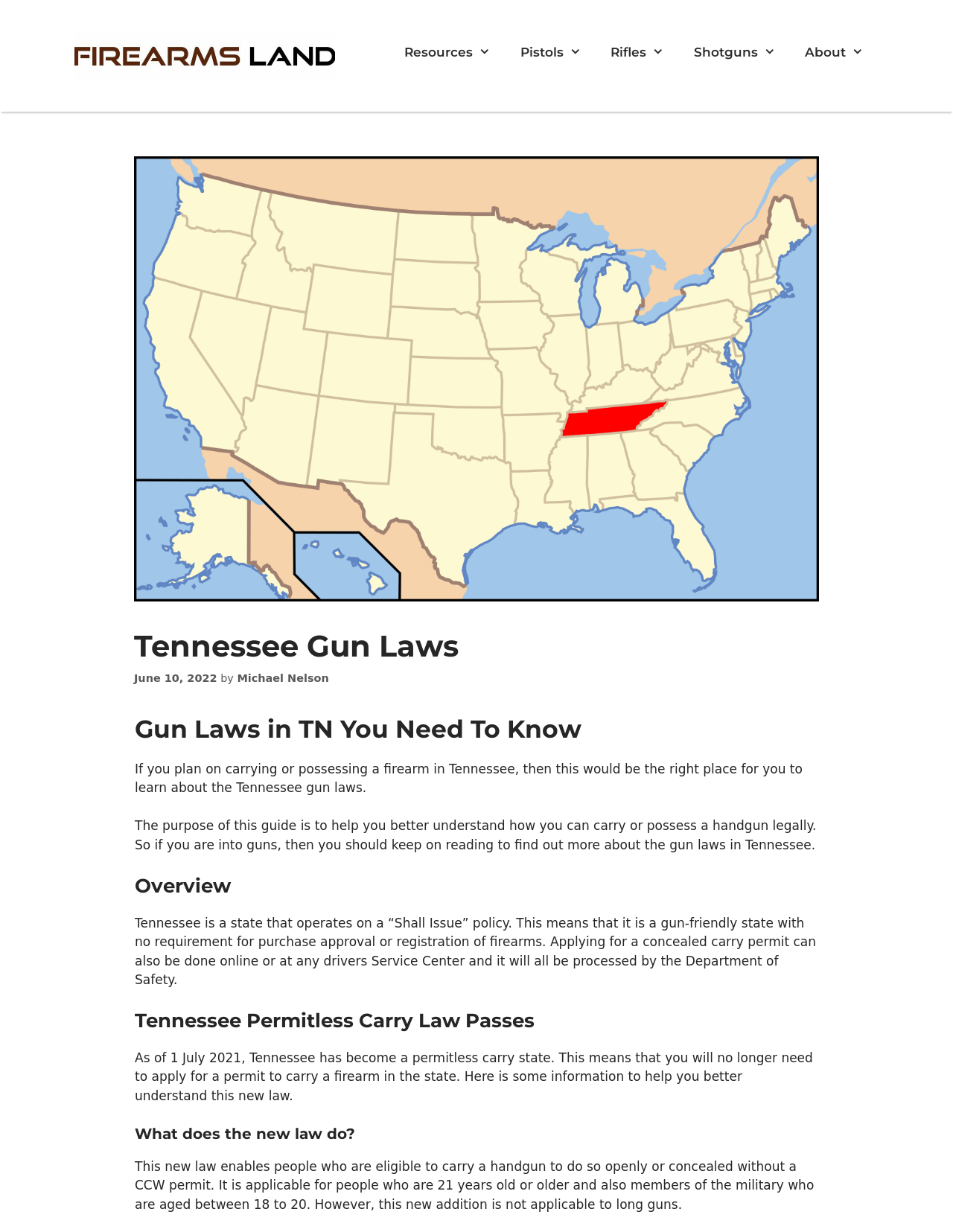When did Tennessee become a permitless carry state?
Carefully analyze the image and provide a thorough answer to the question.

The webpage states that as of 1 July 2021, Tennessee has become a permitless carry state, which means that individuals no longer need to apply for a permit to carry a firearm in the state.